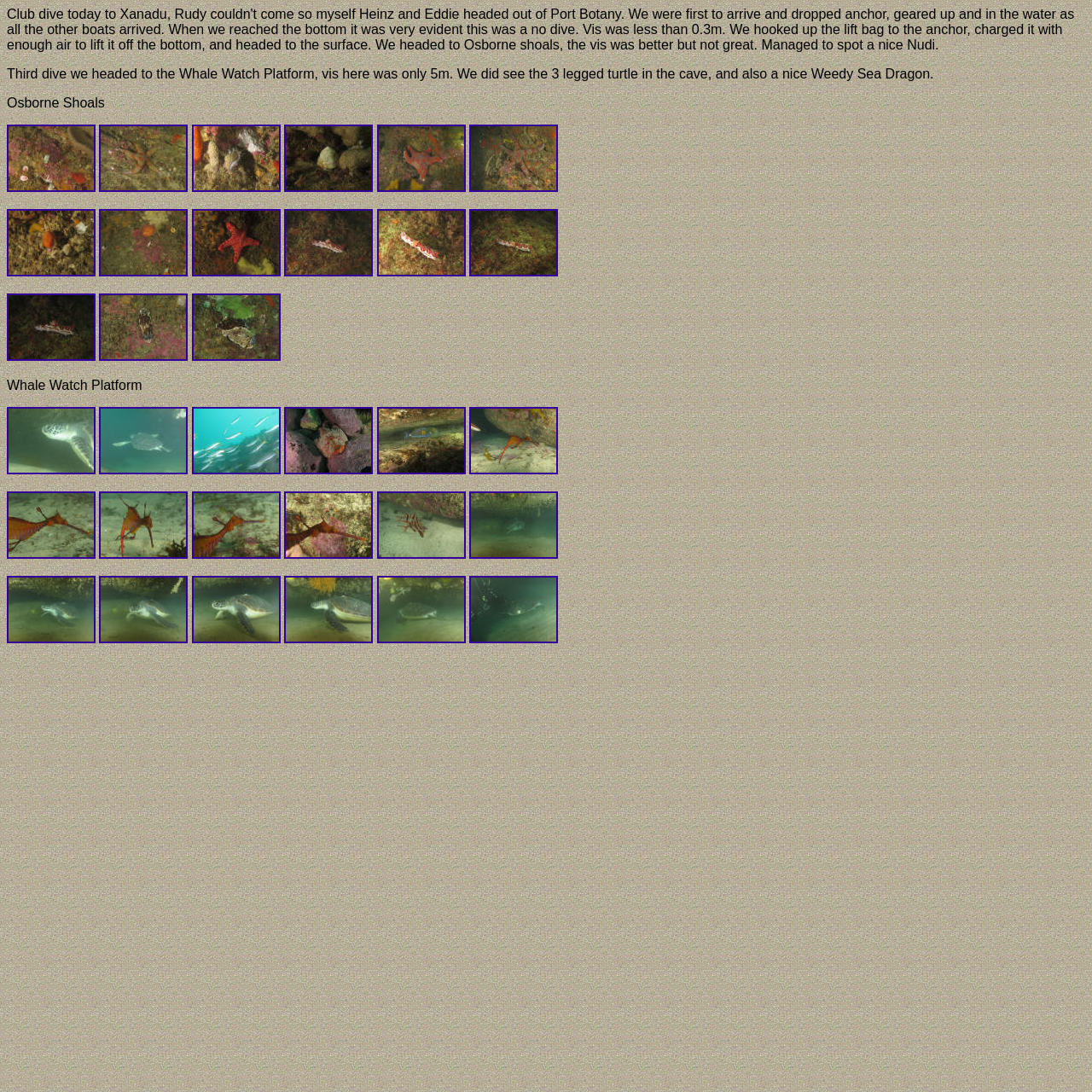Deliver a detailed narrative of the webpage's visual and textual elements.

This webpage appears to be a blog post or a journal entry about a diving experience. The title of the page is "30th Jun 2012". At the top of the page, there is a brief description of the dive, mentioning the Whale Watch Platform and a 3-legged turtle in a cave, as well as a Weedy Sea Dragon.

Below the description, there are several links, each accompanied by a small image. These links are arranged in a grid-like pattern, with five columns and nine rows. The images are likely thumbnails of photos taken during the dive.

To the right of the description, there is a smaller text "Osborne Shoals", which may be a location or a landmark related to the dive.

Throughout the page, there are no other text elements besides the description, the links, and the "Osborne Shoals" text. The focus of the page appears to be on showcasing the photos from the dive, with the brief description providing some context.